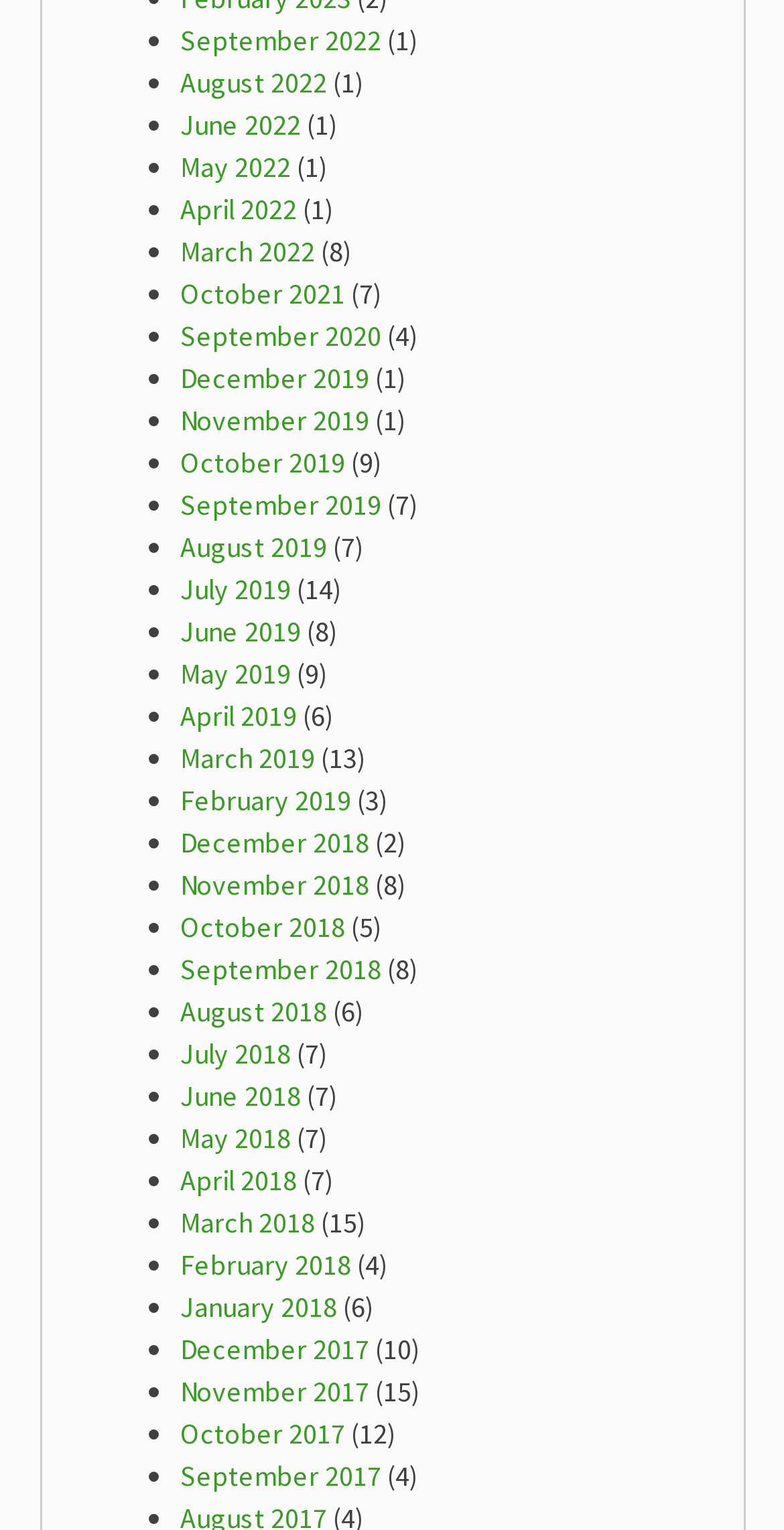Given the description of the UI element: "October 2018", predict the bounding box coordinates in the form of [left, top, right, bottom], with each value being a float between 0 and 1.

[0.229, 0.594, 0.44, 0.618]